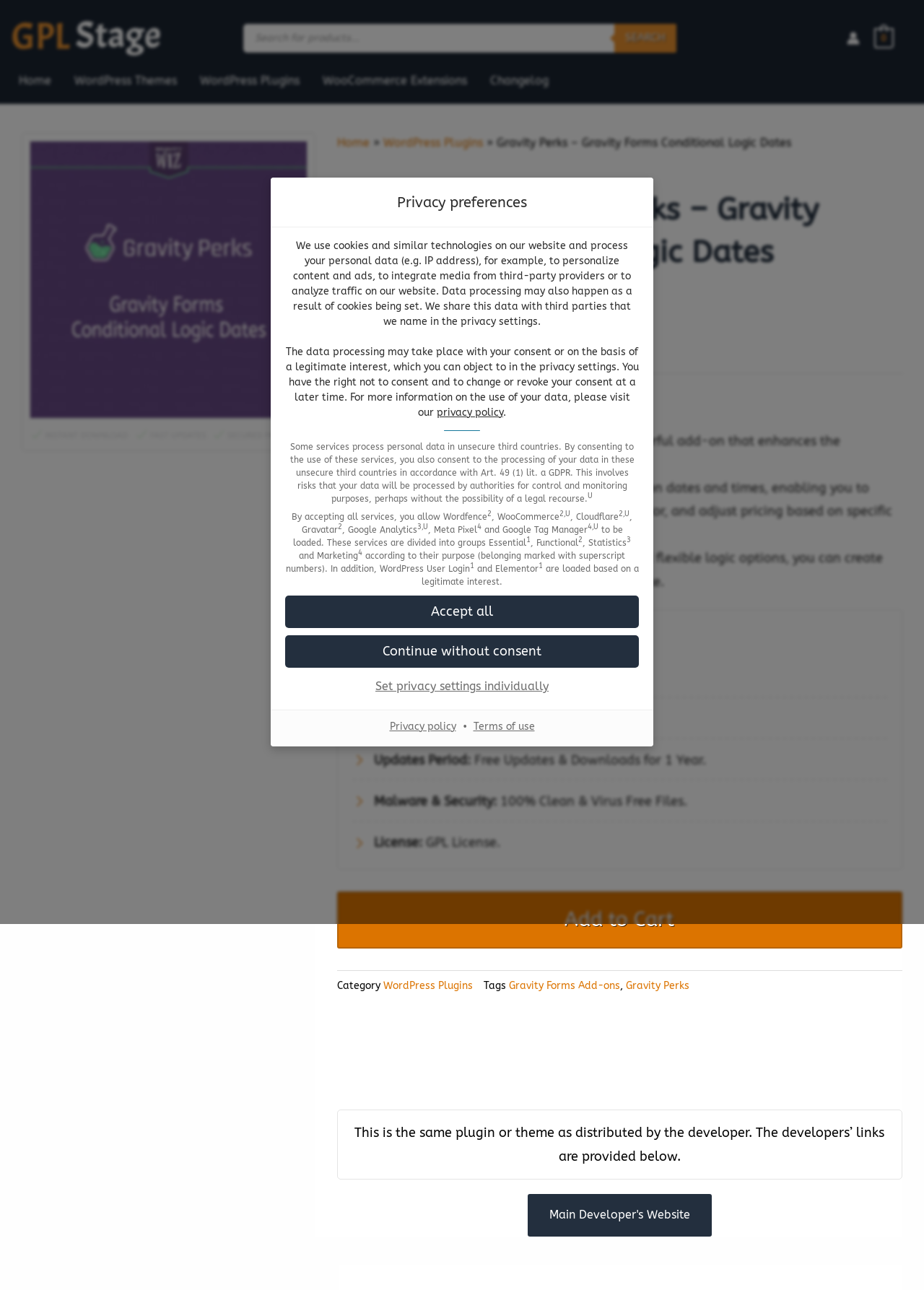Please determine the bounding box coordinates of the element to click on in order to accomplish the following task: "Read privacy policy". Ensure the coordinates are four float numbers ranging from 0 to 1, i.e., [left, top, right, bottom].

[0.473, 0.315, 0.545, 0.325]